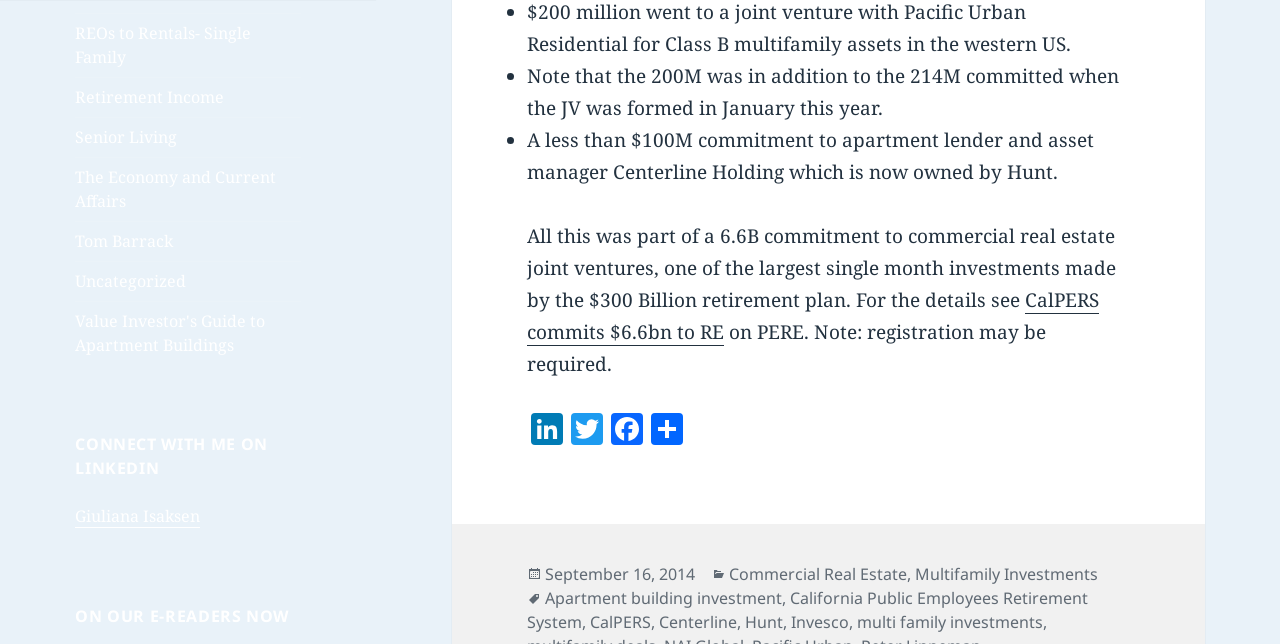Please provide a comprehensive response to the question based on the details in the image: What is the date of the blog post?

The answer can be found by looking at the link 'September 16, 2014' which is located below the main content area of the webpage.